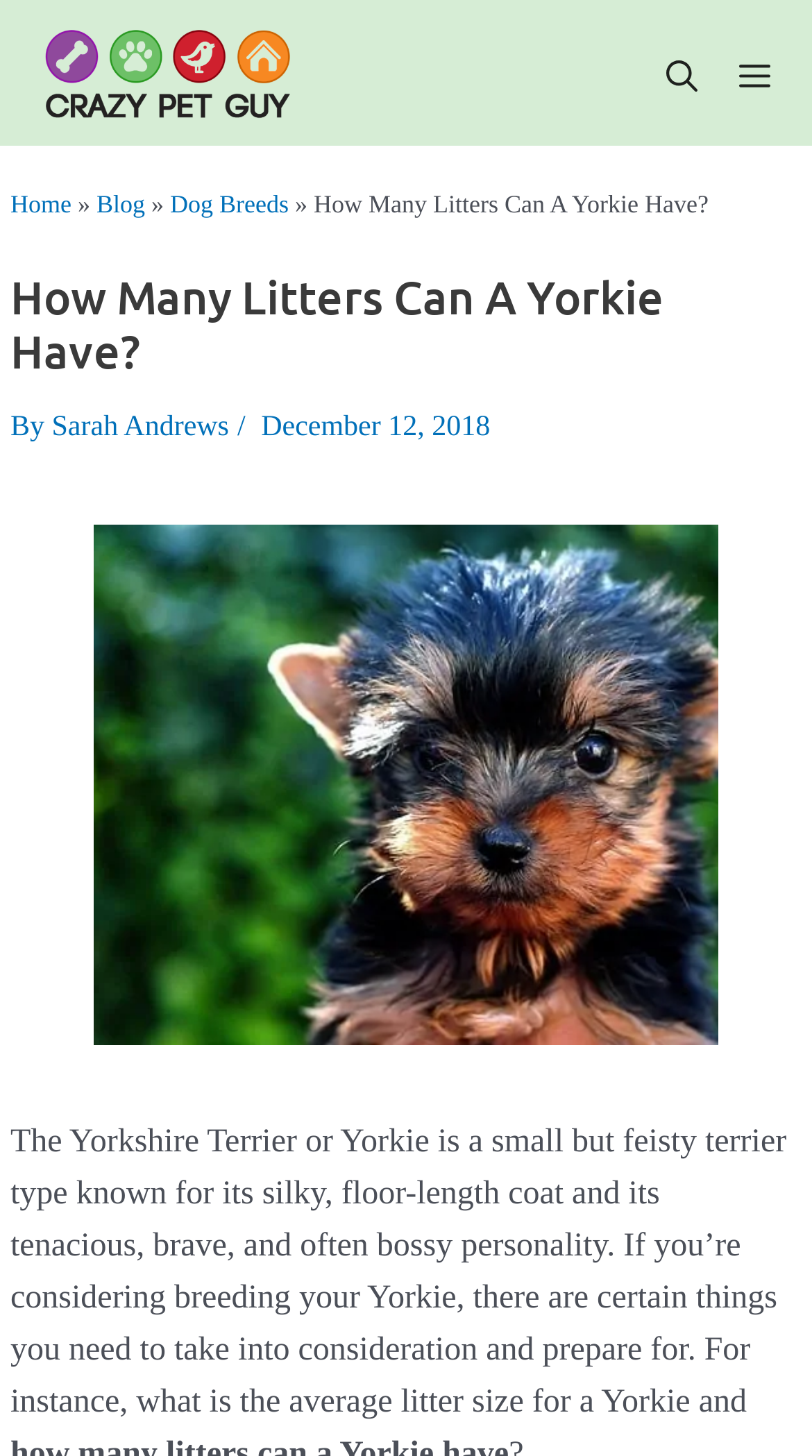Examine the image carefully and respond to the question with a detailed answer: 
What is the breed of dog being discussed?

The webpage is discussing the Yorkshire Terrier, also known as Yorkie, which is a small but feisty terrier type known for its silky, floor-length coat and its tenacious, brave, and often bossy personality.